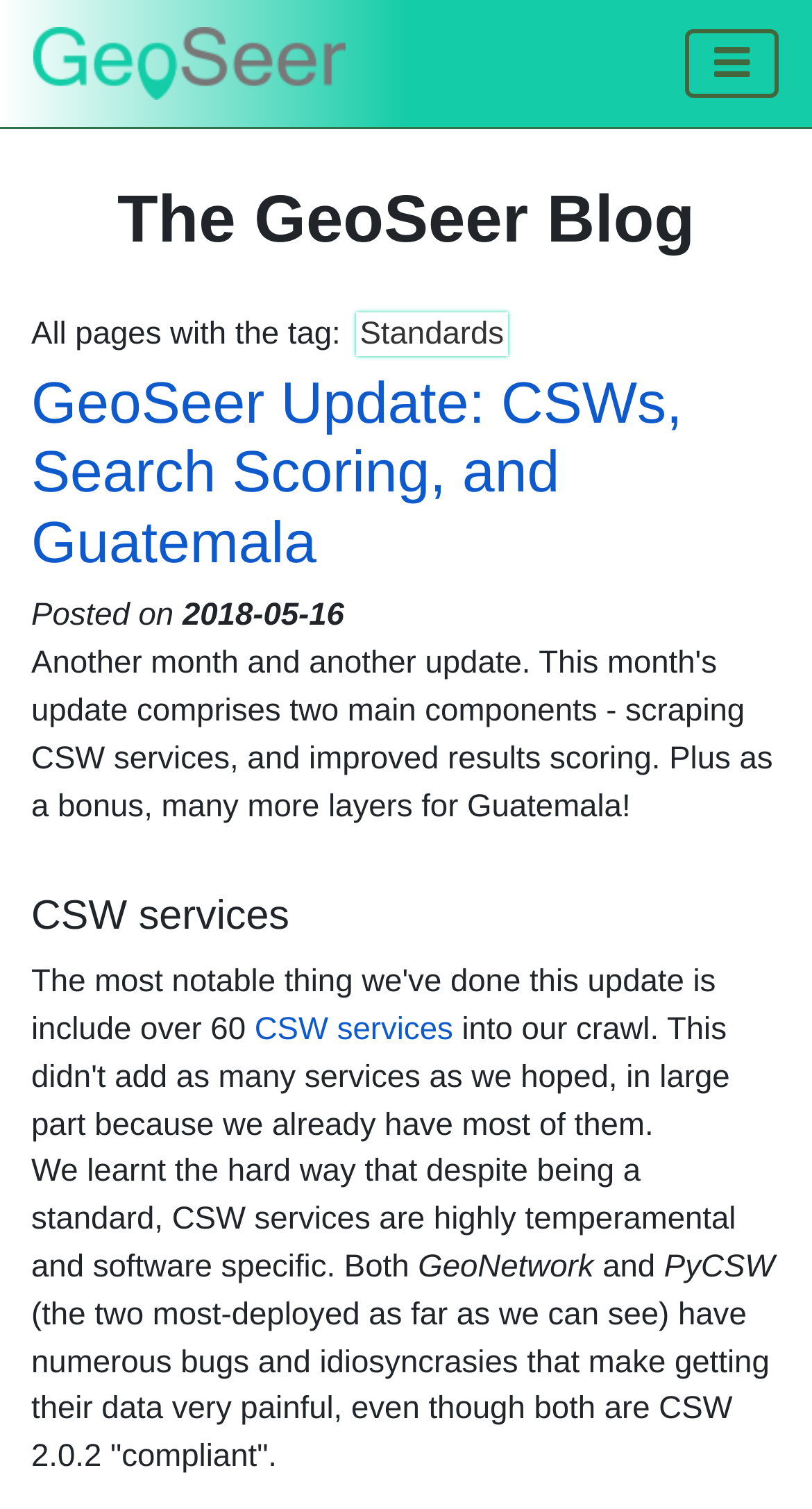When was the blog post published?
Based on the screenshot, respond with a single word or phrase.

2018-05-16